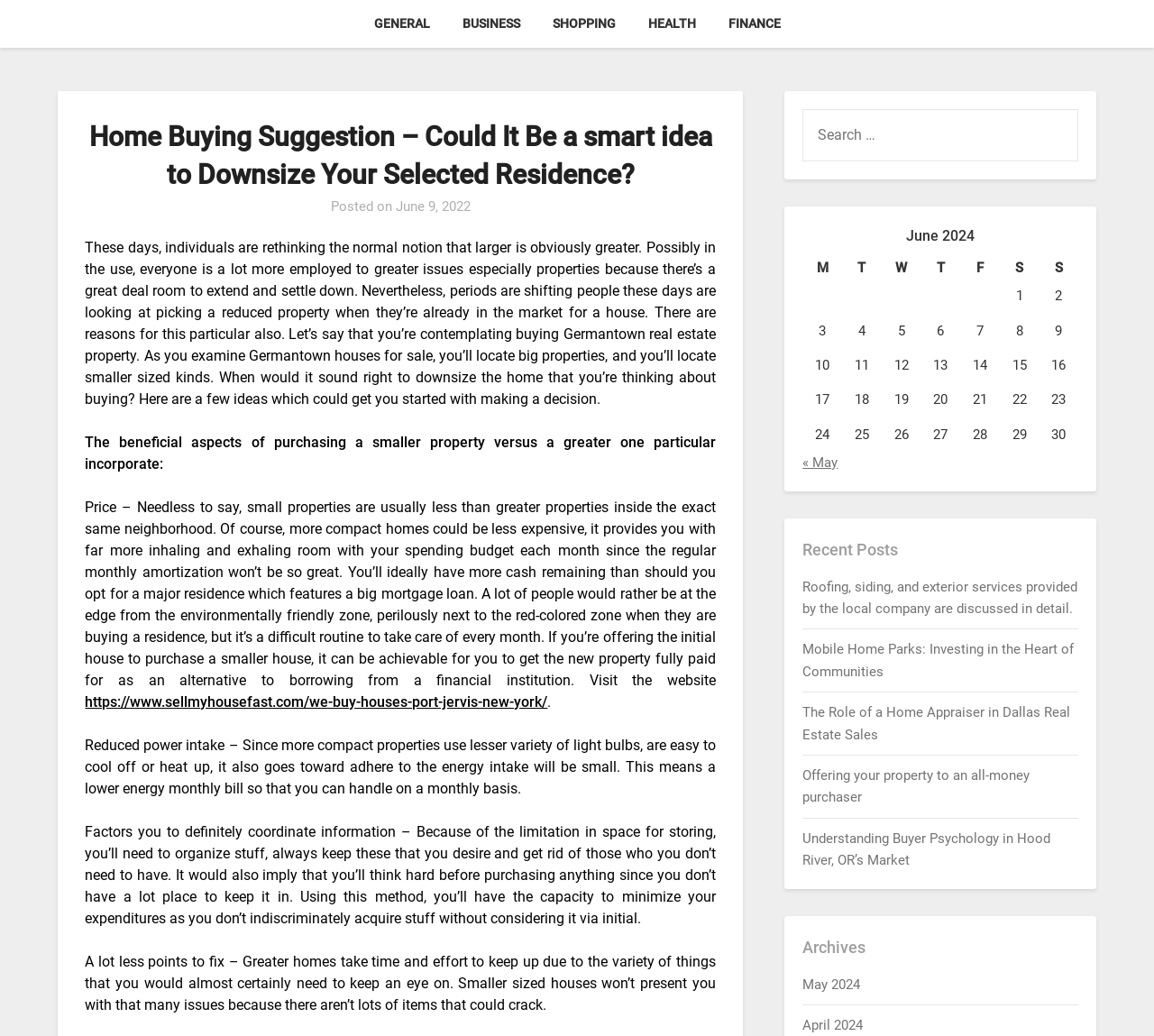Find the bounding box coordinates of the area to click in order to follow the instruction: "View June 2024 archives".

[0.696, 0.216, 0.934, 0.248]